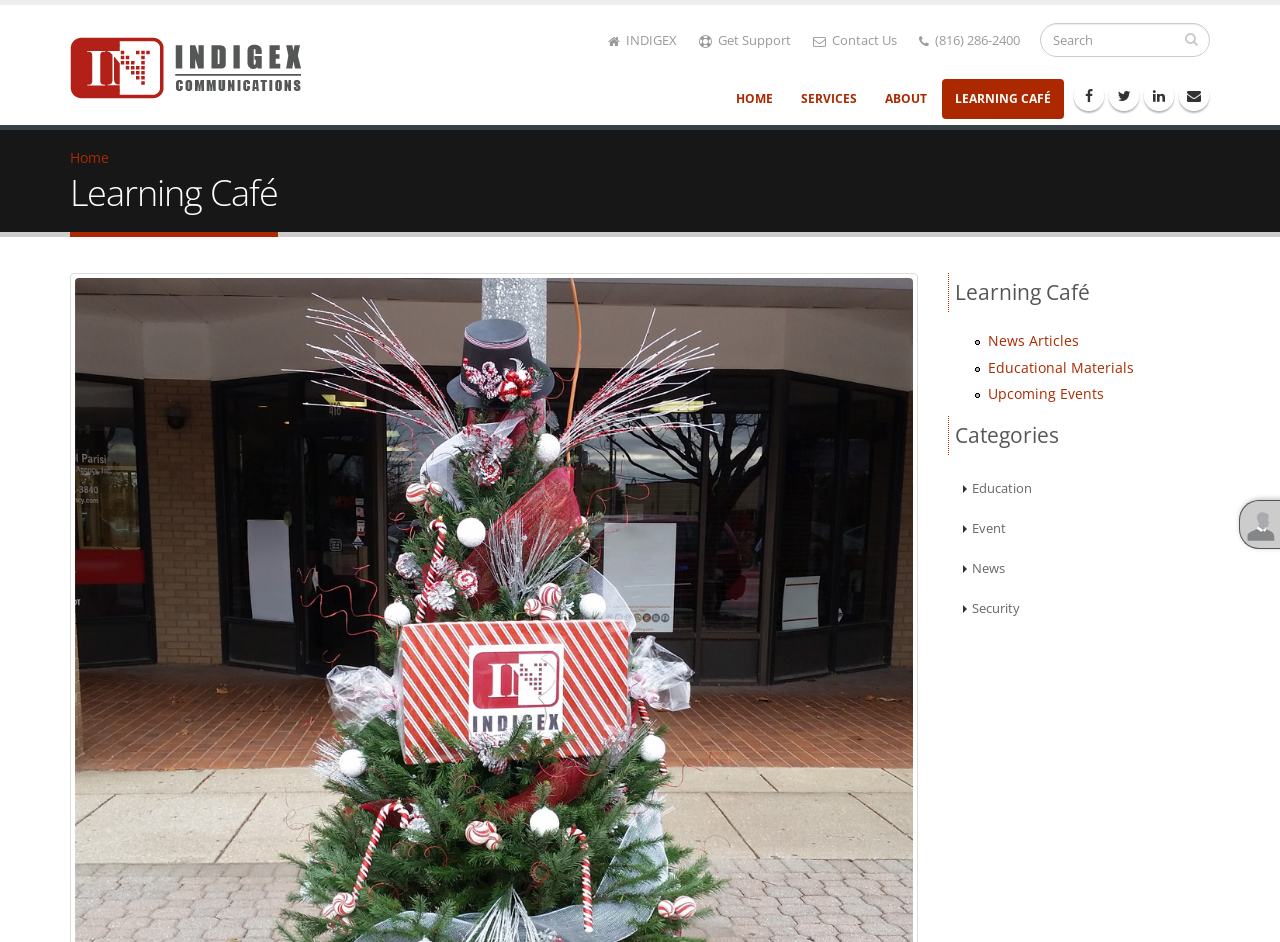Provide a brief response to the question using a single word or phrase: 
What is the name of the current webpage?

Learning Café